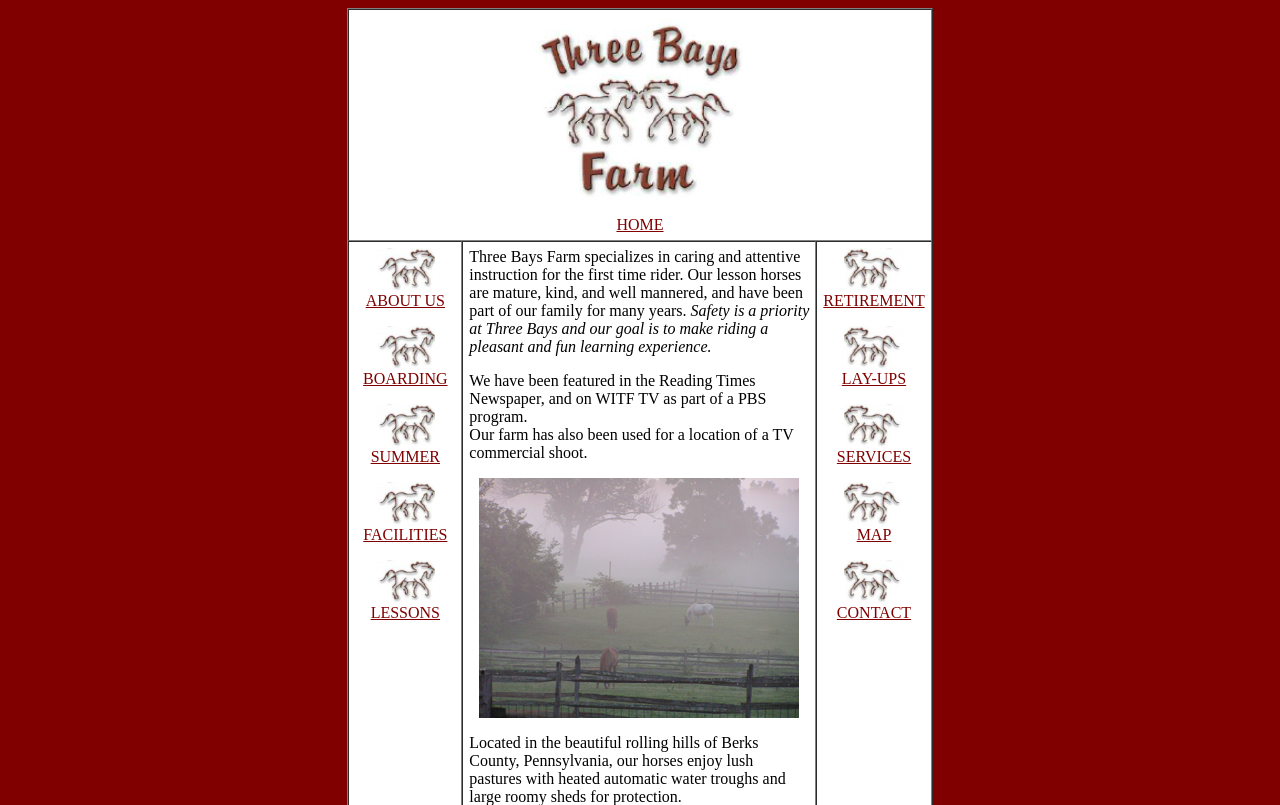Determine the bounding box coordinates of the element that should be clicked to execute the following command: "check boarding".

[0.284, 0.442, 0.35, 0.481]